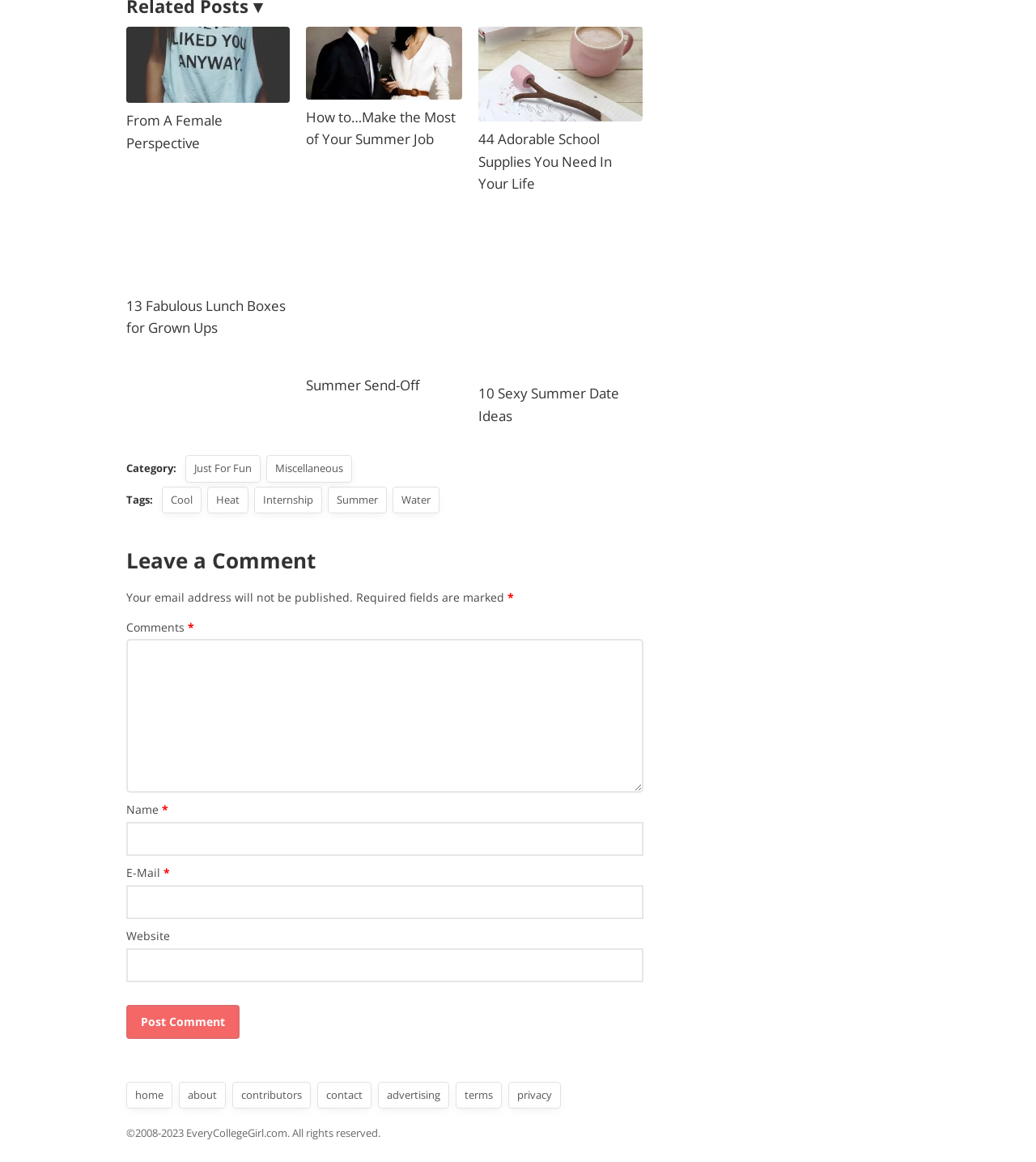Please determine the bounding box coordinates, formatted as (top-left x, top-left y, bottom-right x, bottom-right y), with all values as floating point numbers between 0 and 1. Identify the bounding box of the region described as: 10 Sexy Summer Date Ideas

[0.462, 0.31, 0.621, 0.368]